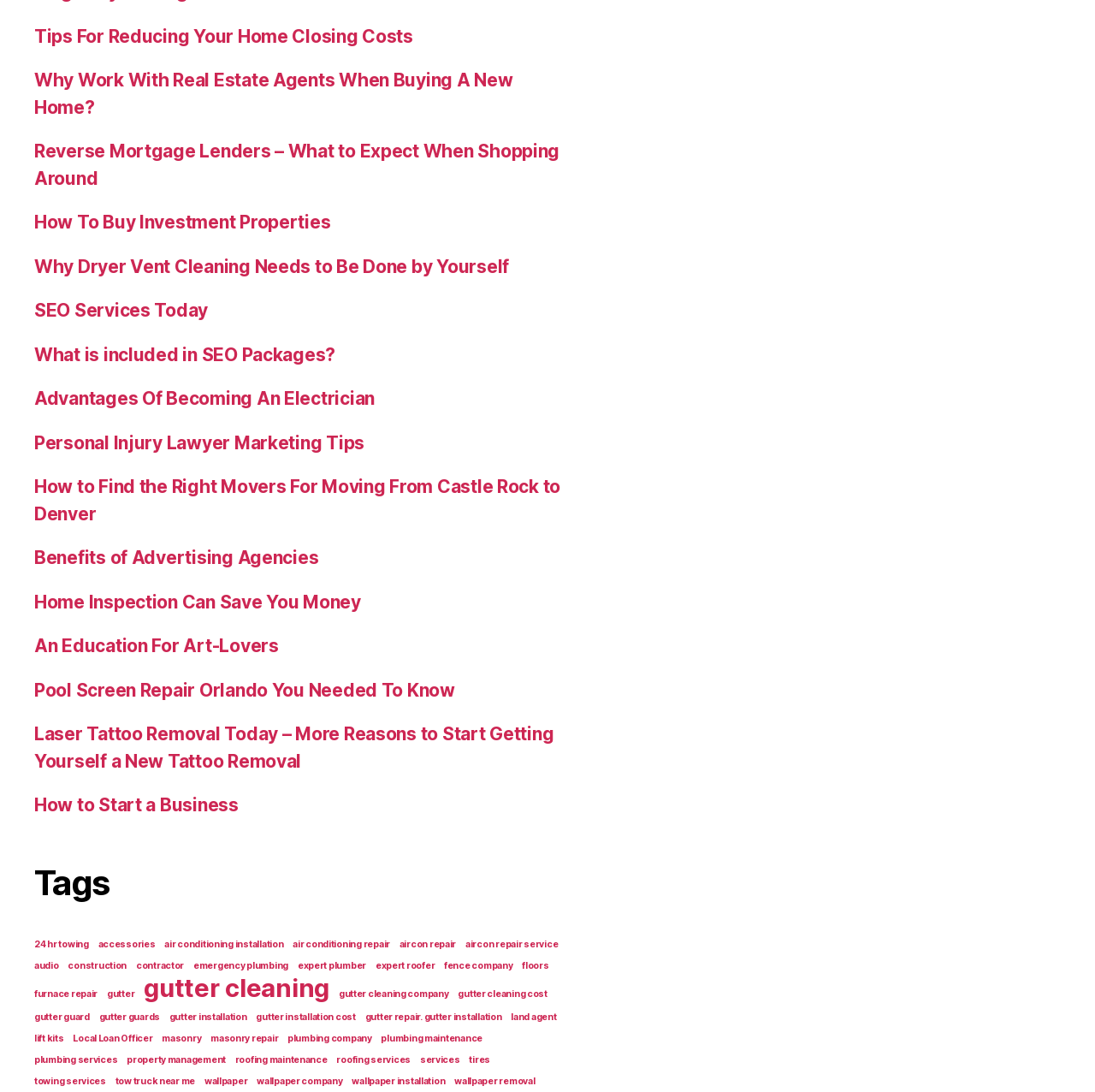Provide the bounding box coordinates for the specified HTML element described in this description: "wallpaper". The coordinates should be four float numbers ranging from 0 to 1, in the format [left, top, right, bottom].

[0.187, 0.985, 0.226, 0.995]